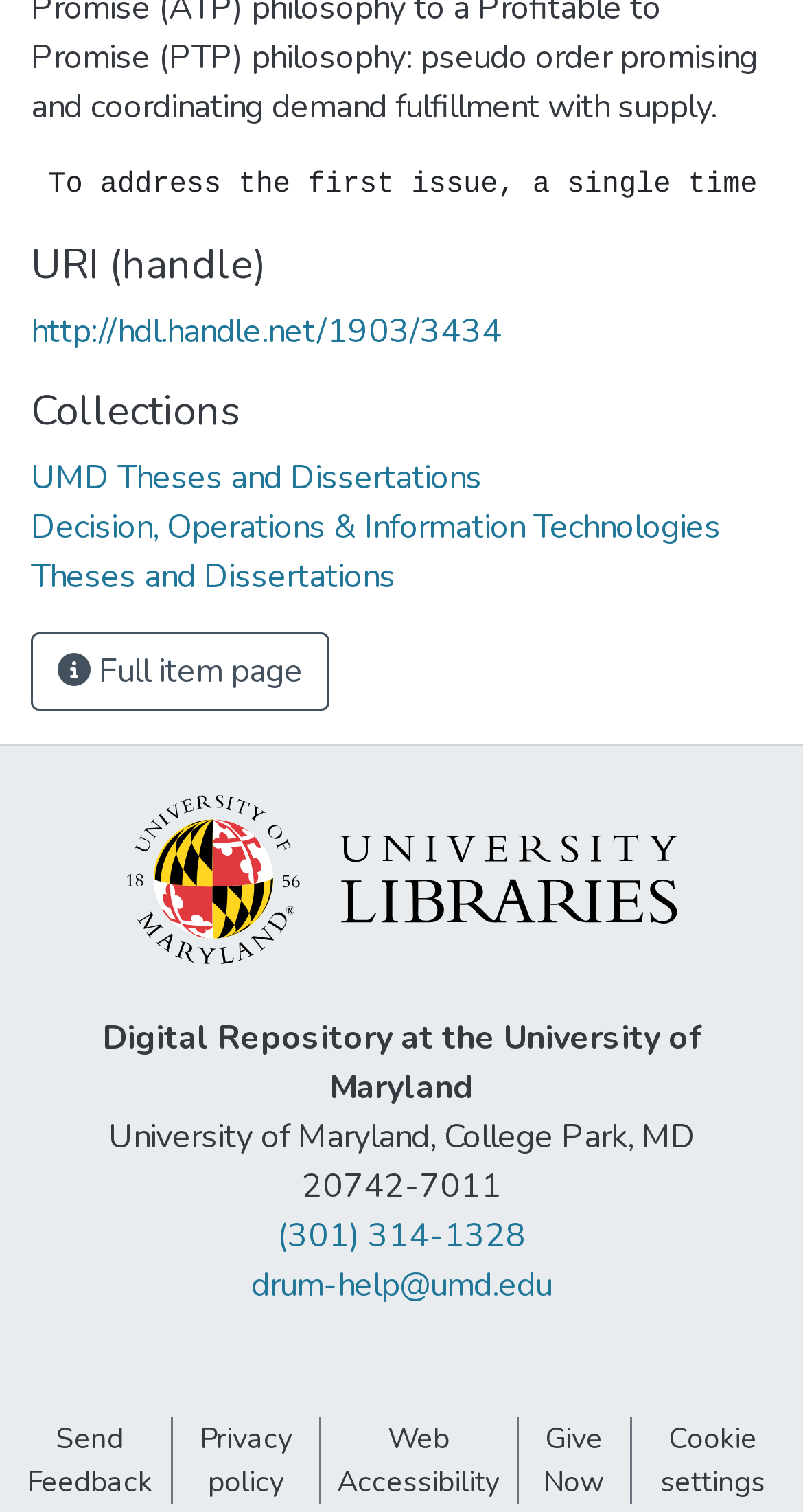Locate the bounding box coordinates of the area to click to fulfill this instruction: "View full item page". The bounding box should be presented as four float numbers between 0 and 1, in the order [left, top, right, bottom].

[0.038, 0.418, 0.41, 0.47]